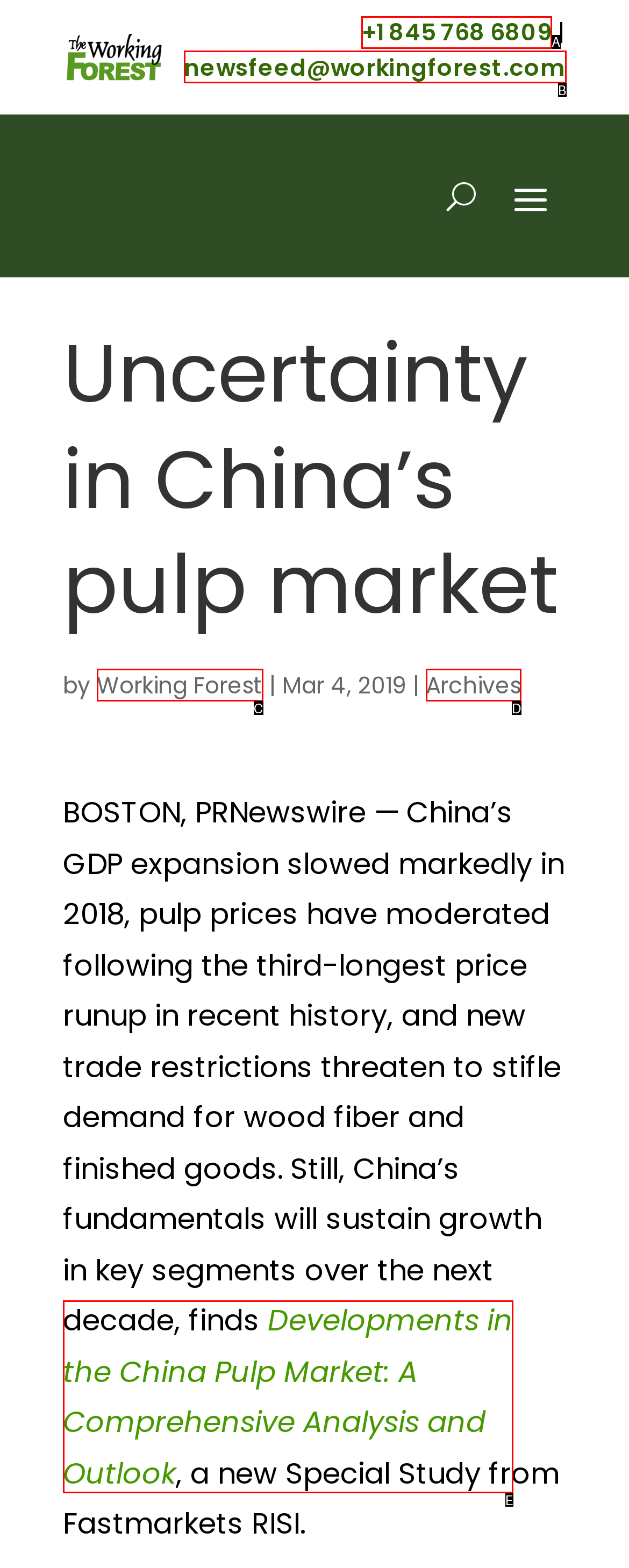Tell me which one HTML element best matches the description: Archives
Answer with the option's letter from the given choices directly.

D